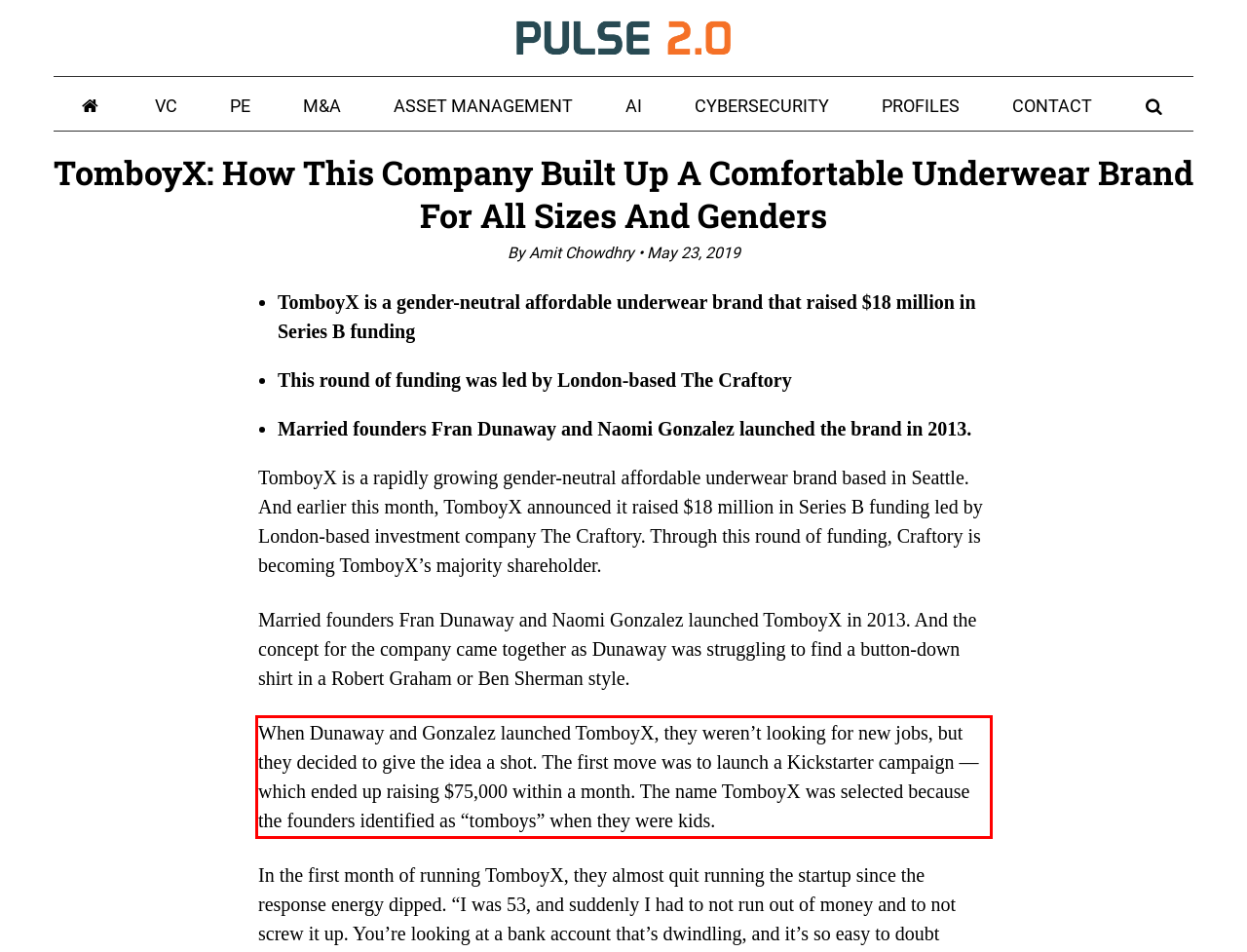Extract and provide the text found inside the red rectangle in the screenshot of the webpage.

When Dunaway and Gonzalez launched TomboyX, they weren’t looking for new jobs, but they decided to give the idea a shot. The first move was to launch a Kickstarter campaign — which ended up raising $75,000 within a month. The name TomboyX was selected because the founders identified as “tomboys” when they were kids.